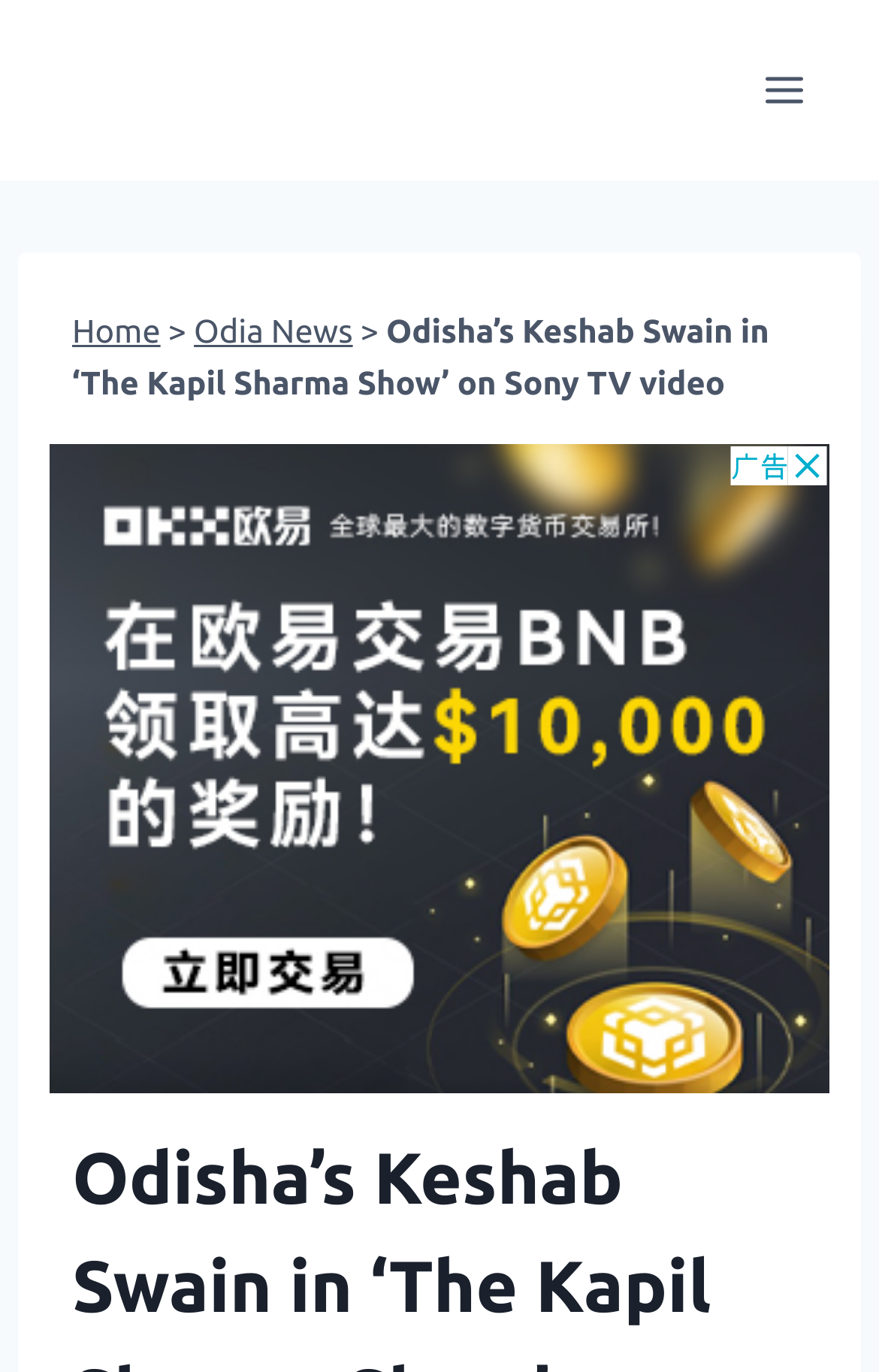Is the menu expanded?
Using the image as a reference, answer with just one word or a short phrase.

No